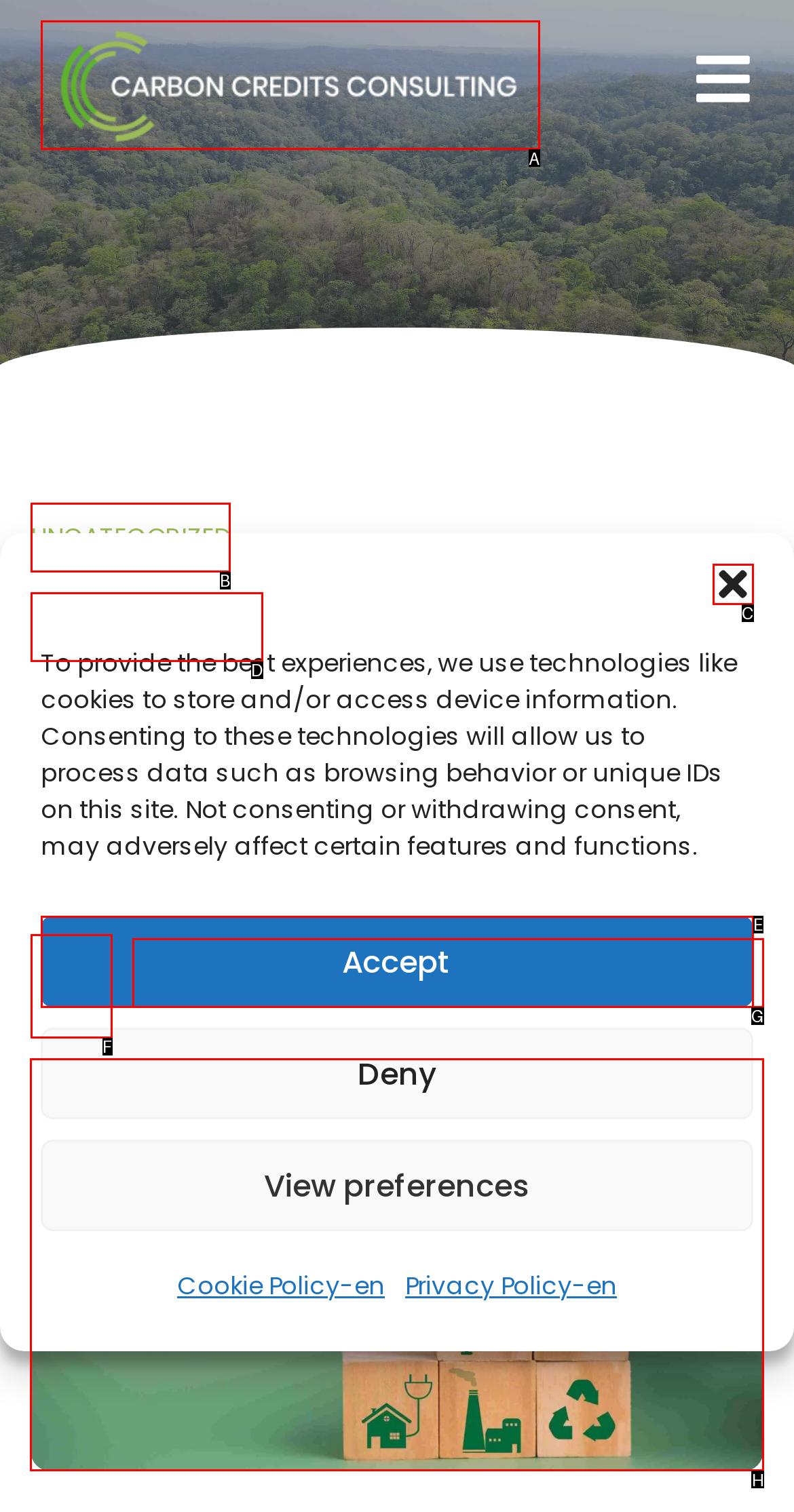Select the UI element that should be clicked to execute the following task: View the image about Reduction of corporate environmental impact
Provide the letter of the correct choice from the given options.

H